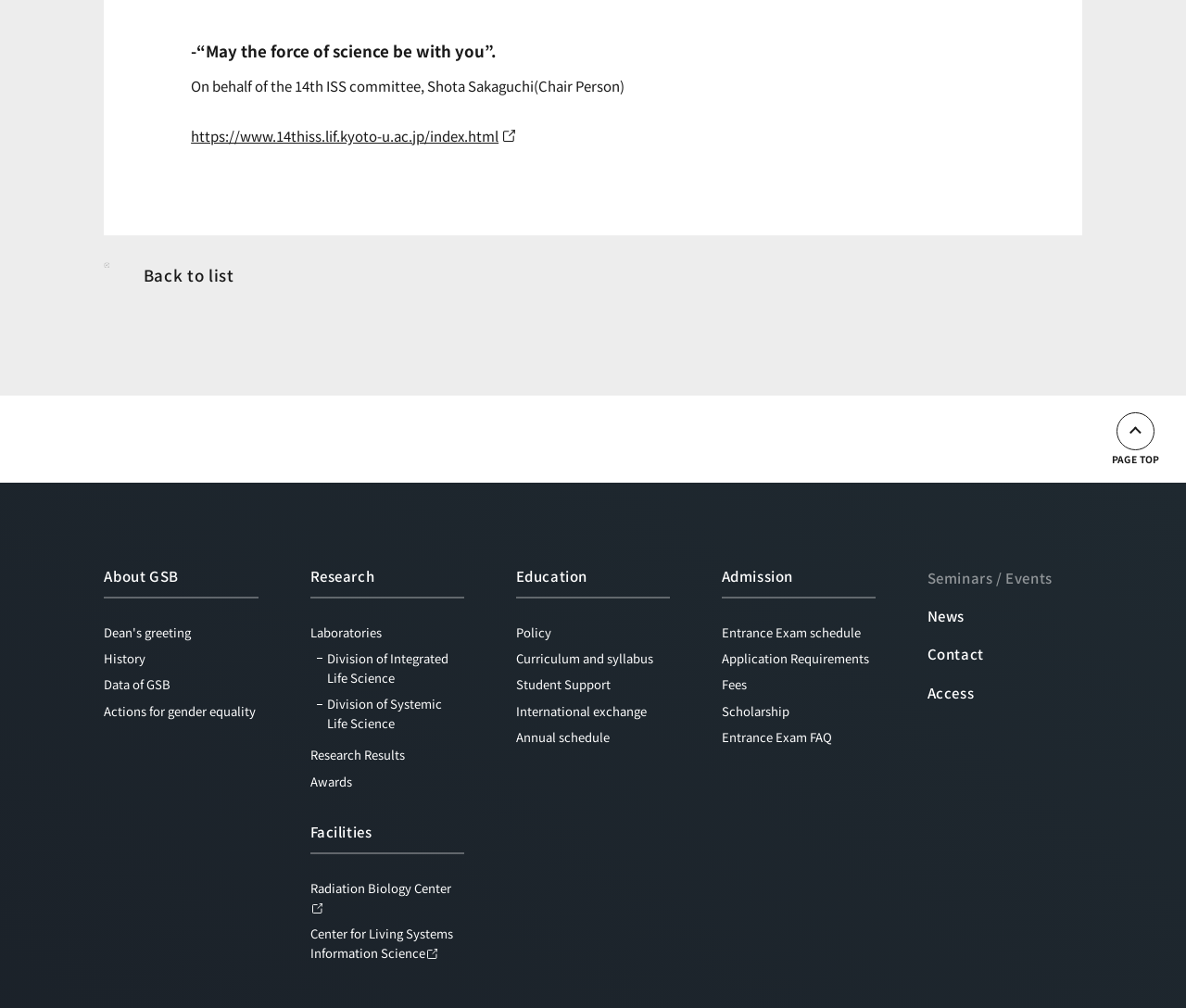Specify the bounding box coordinates of the area that needs to be clicked to achieve the following instruction: "View Research".

[0.261, 0.561, 0.316, 0.581]